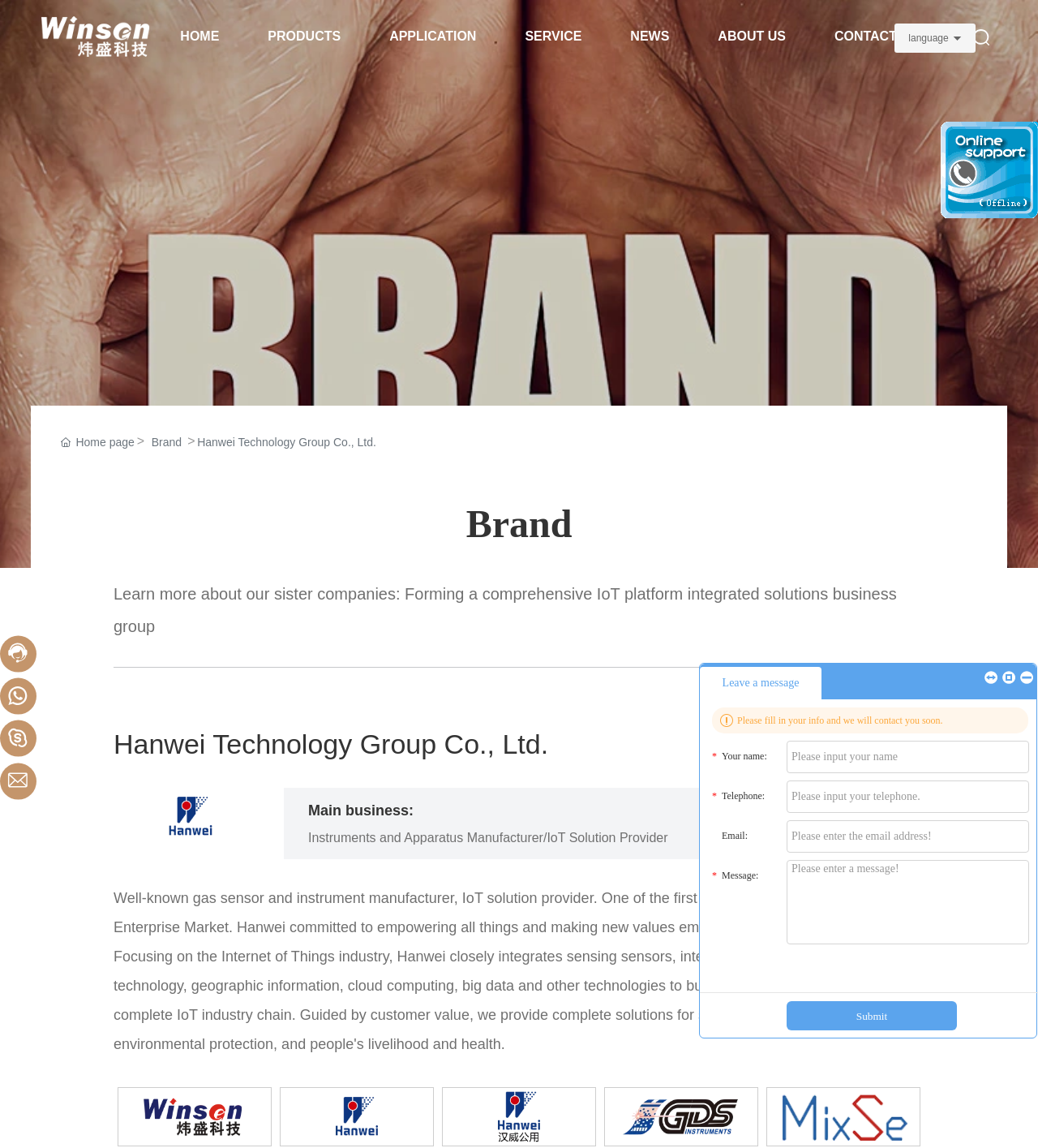Identify the bounding box coordinates for the element you need to click to achieve the following task: "Send an email". Provide the bounding box coordinates as four float numbers between 0 and 1, in the form [left, top, right, bottom].

[0.038, 0.674, 0.047, 0.809]